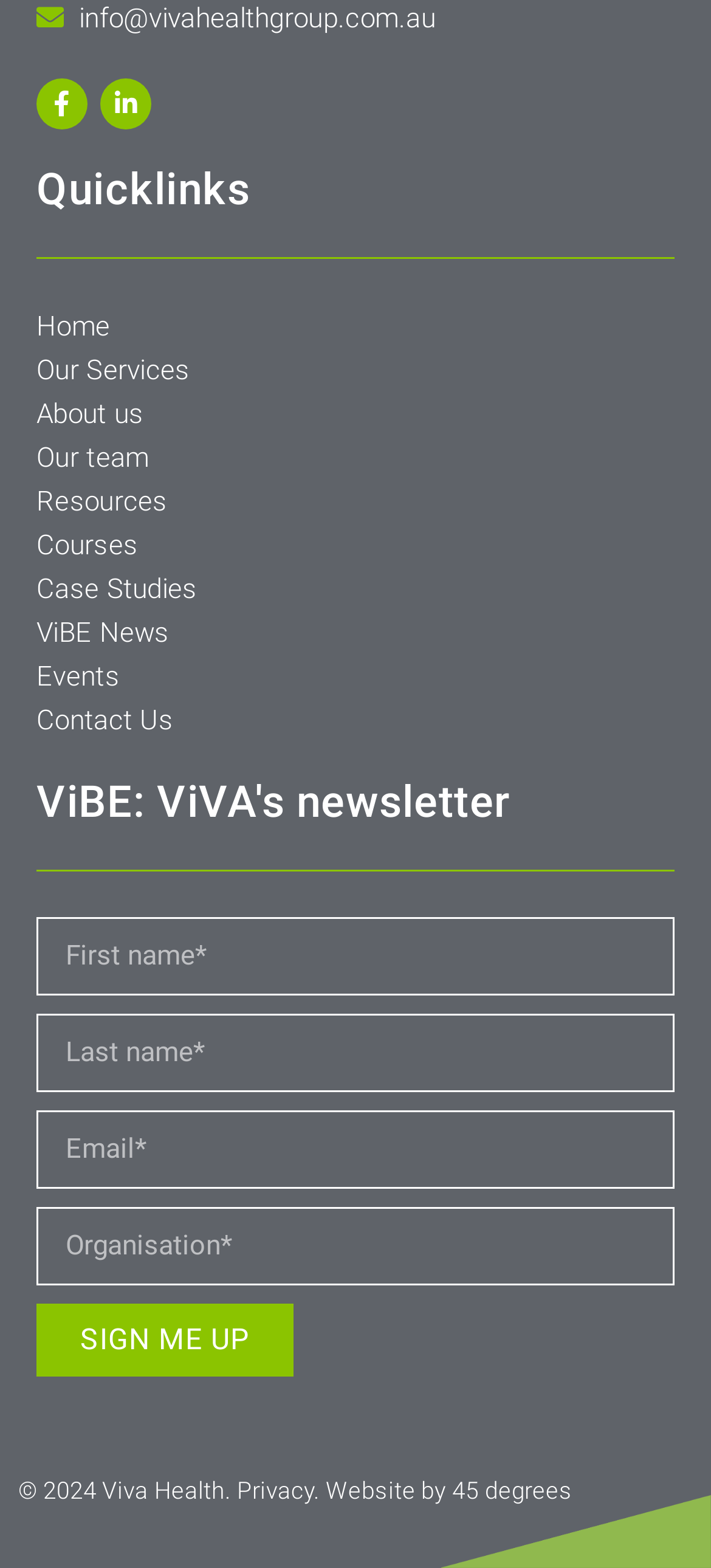What is the purpose of the form?
Using the information from the image, give a concise answer in one word or a short phrase.

Sign up for newsletter